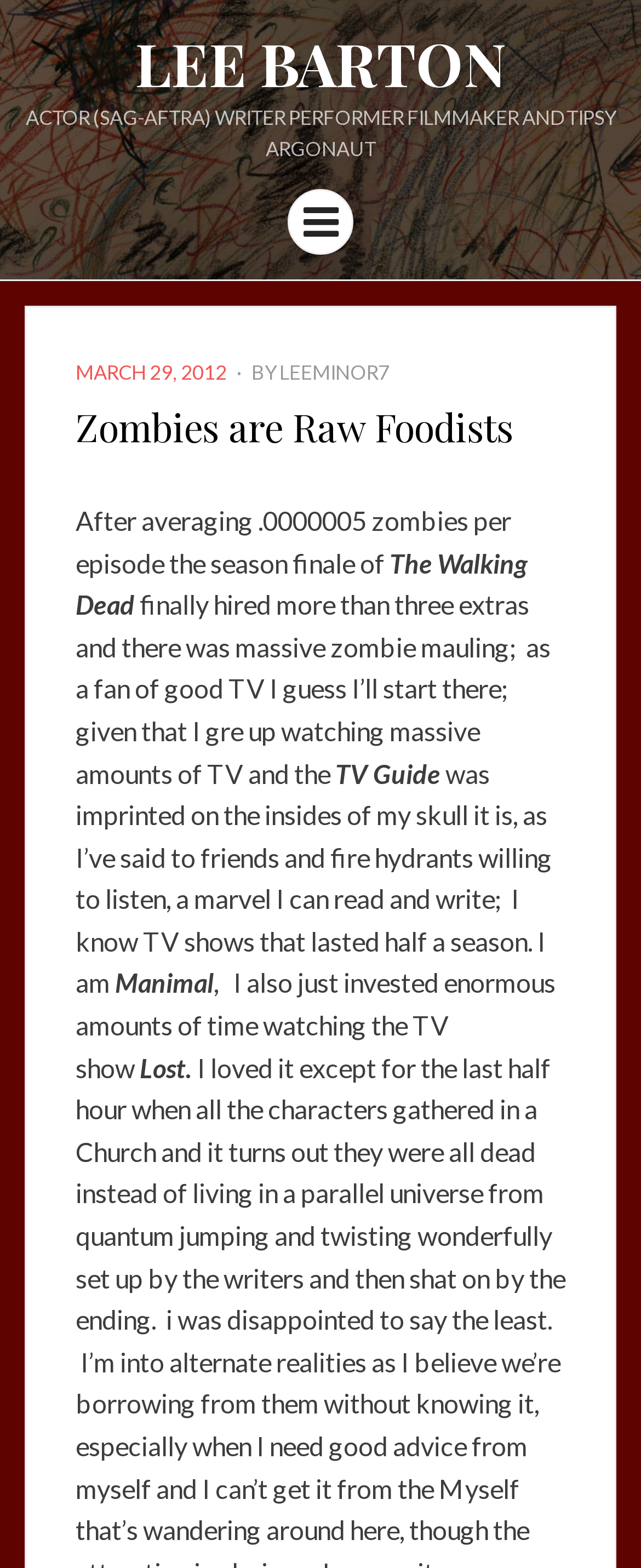Given the element description "March 29, 2012" in the screenshot, predict the bounding box coordinates of that UI element.

[0.118, 0.23, 0.354, 0.245]